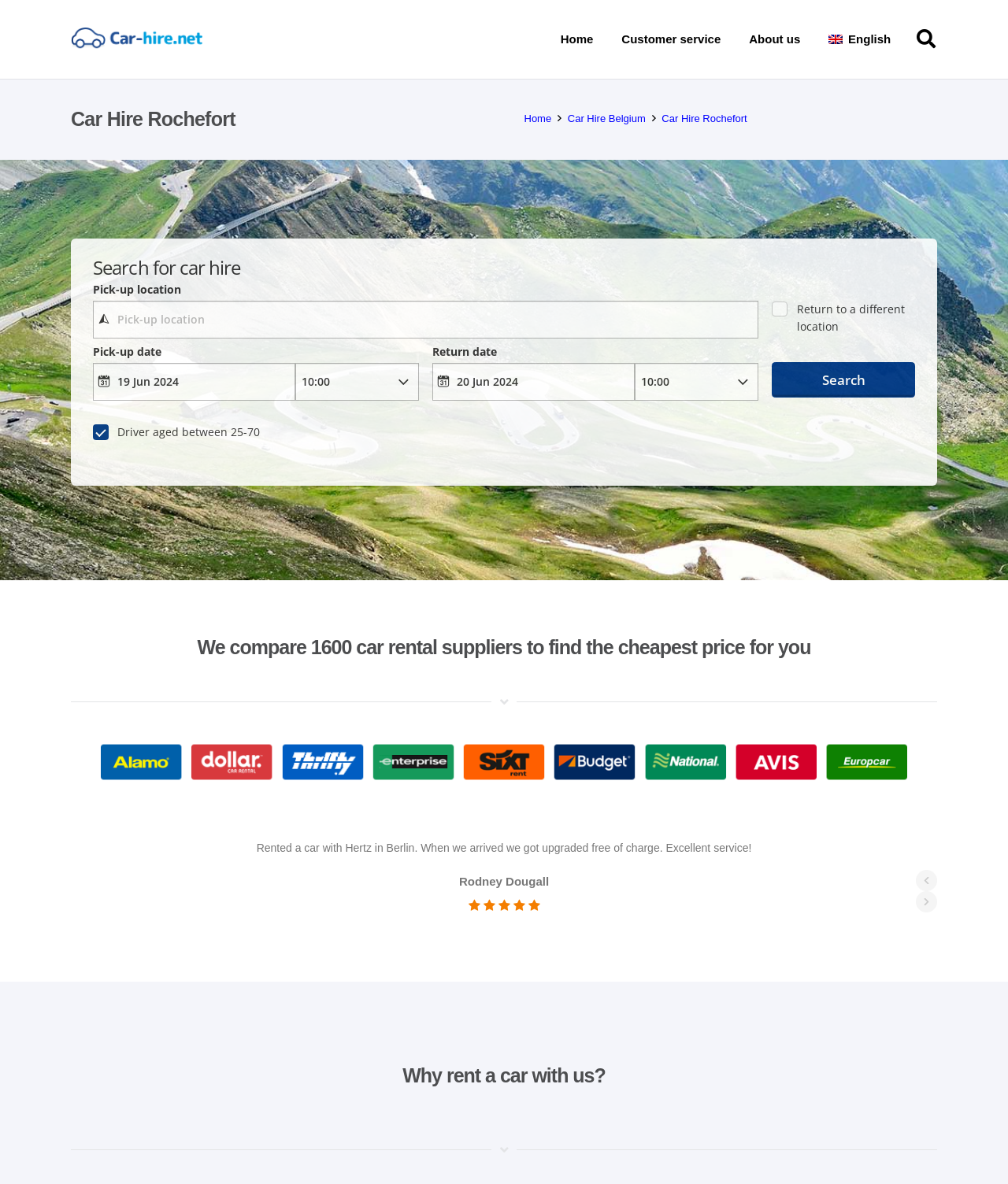Please specify the bounding box coordinates of the clickable region to carry out the following instruction: "Enter the start date". The coordinates should be four float numbers between 0 and 1, in the format [left, top, right, bottom].

[0.092, 0.307, 0.293, 0.338]